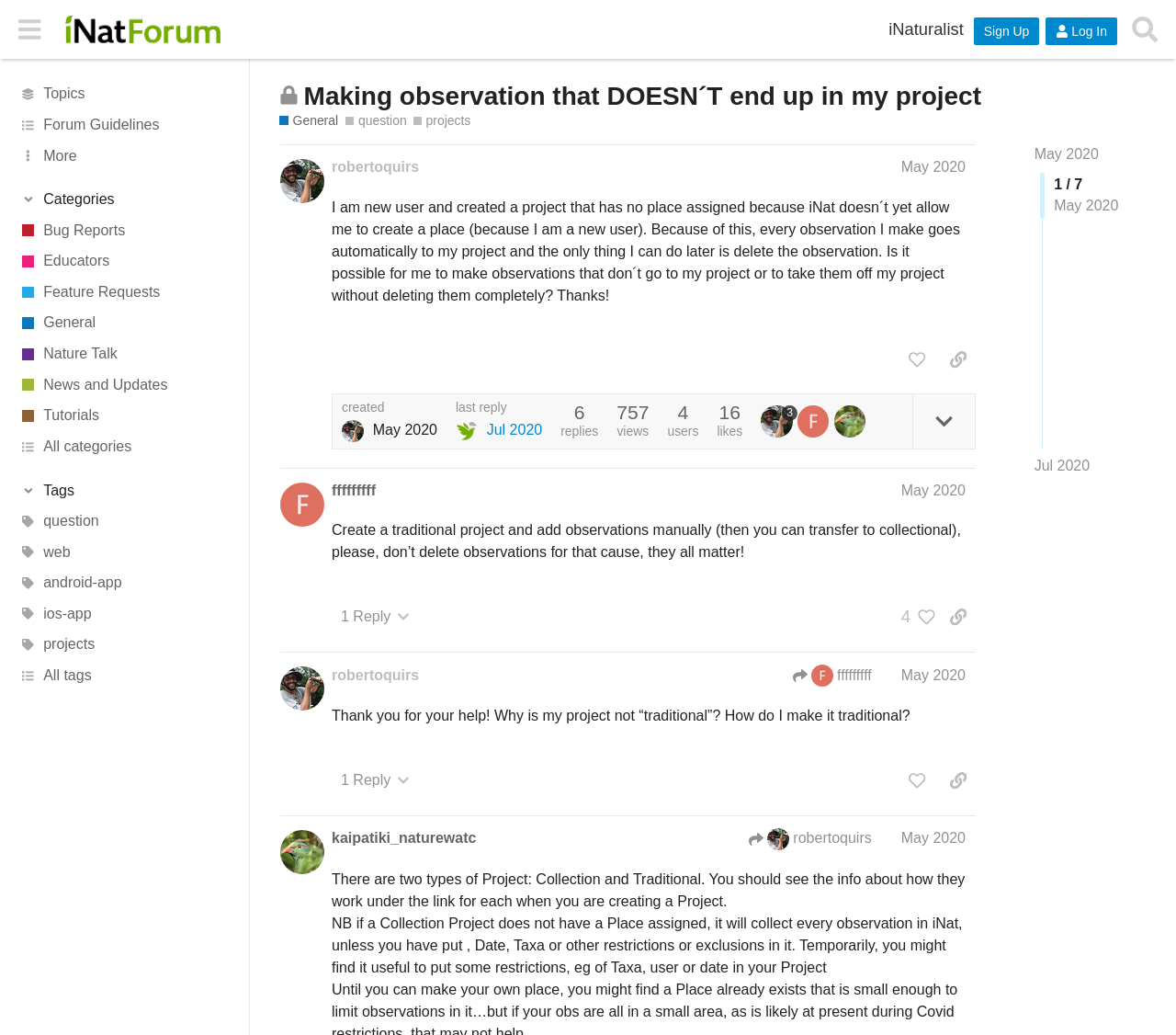Give a comprehensive overview of the webpage, including key elements.

This webpage is a forum discussion page on the iNaturalist Community Forum. At the top, there is a header section with a button to expand or collapse the sidebar, a link to the iNaturalist Community Forum, and buttons to sign up or log in. On the right side of the header, there is a search button and a button to access more options.

Below the header, there are several links to different topics, including "Topics", "Forum Guidelines", and "Categories". The "Categories" button is expanded, showing a list of links to various categories such as "Bug Reports", "Educators", and "General". Each category has an associated image.

The main content of the page is a discussion thread. The thread is closed, and it is indicated that it no longer accepts new replies. The title of the thread is "Making observation that DOESN'T end up in my project". Below the title, there is a description of the thread, which explains that it is a place to discuss general iNaturalist-related topics.

The first post in the thread is from a user named "robertoquirs" and is dated May 2020. The post describes a problem the user is having with creating a project and making observations that don't go to the project. The user asks if it is possible to make observations that don't go to the project or to remove them from the project without deleting them completely.

Below the post, there are several buttons to interact with the post, including a "like" button, a button to copy a link to the post, and a button to reply to the post. There is also information about the post, including the date it was created and the number of replies, views, and likes.

On the right side of the page, there is a section showing the tags associated with the thread, including "question" and "projects". There are also links to other pages in the thread, including a link to the last reply, which is dated July 2020.